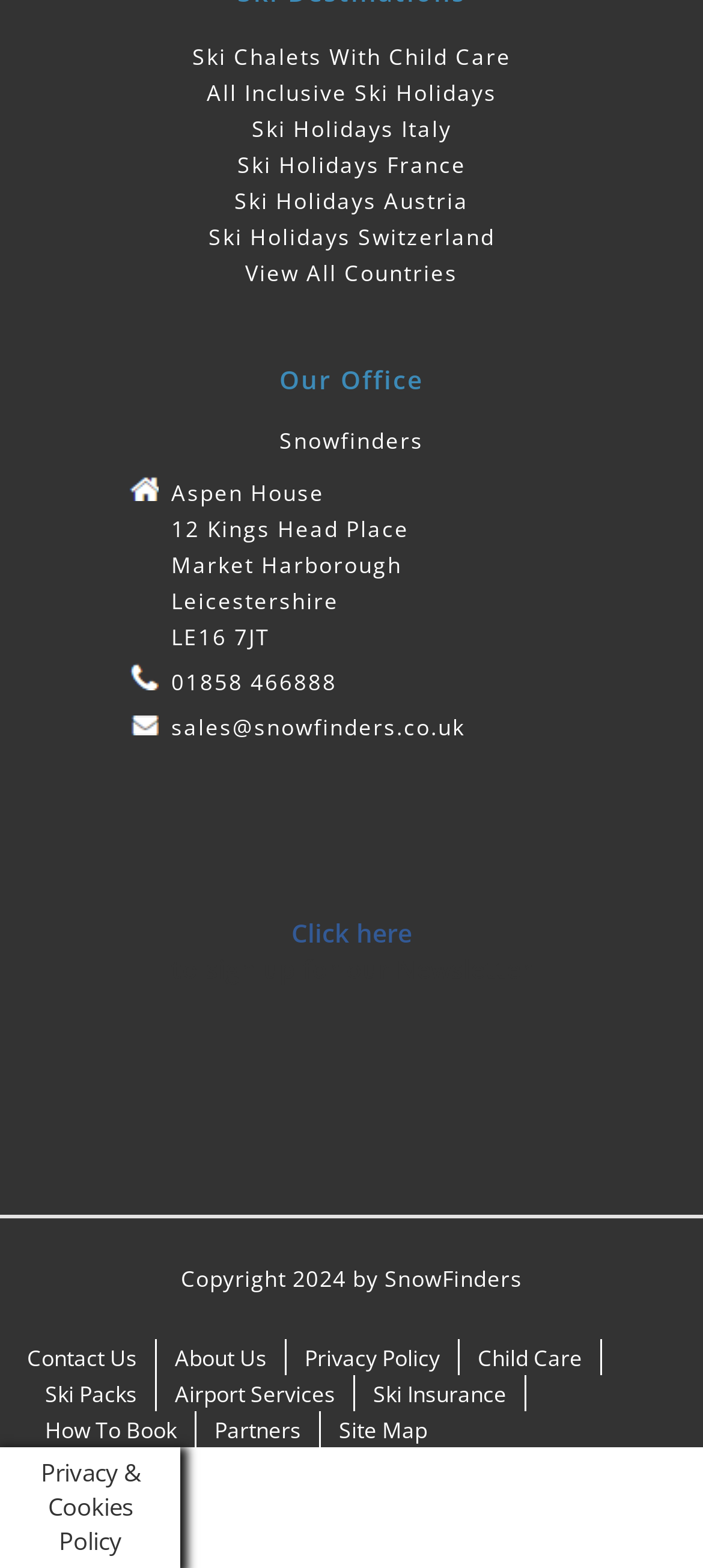Please identify the bounding box coordinates of the element I should click to complete this instruction: 'View ski chalets with child care'. The coordinates should be given as four float numbers between 0 and 1, like this: [left, top, right, bottom].

[0.273, 0.026, 0.727, 0.046]